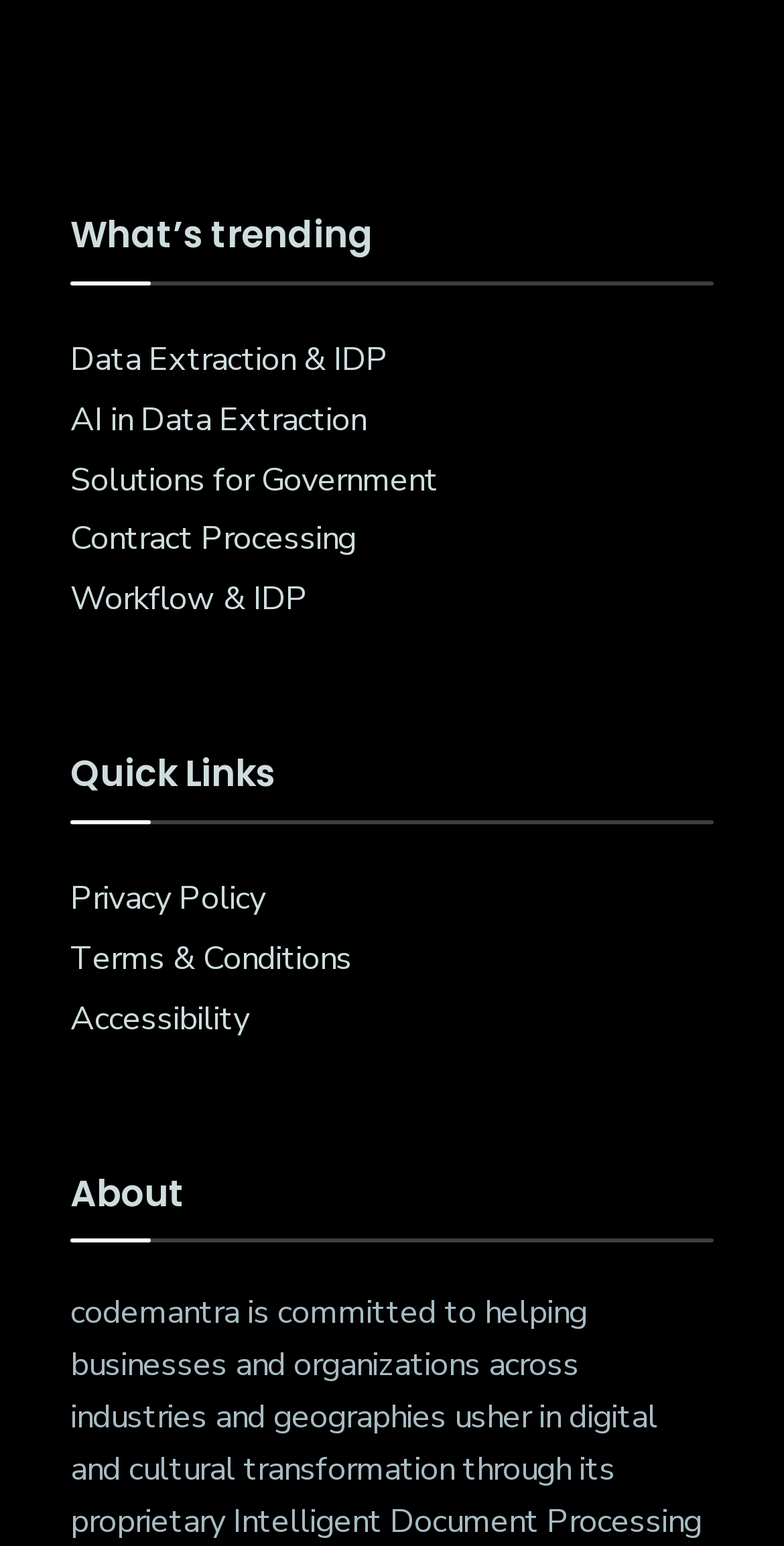How many quick links are there?
Answer the question with a thorough and detailed explanation.

There are three quick links on the webpage, which are 'Privacy Policy', 'Terms & Conditions', and 'Accessibility', located under the heading 'Quick Links'.